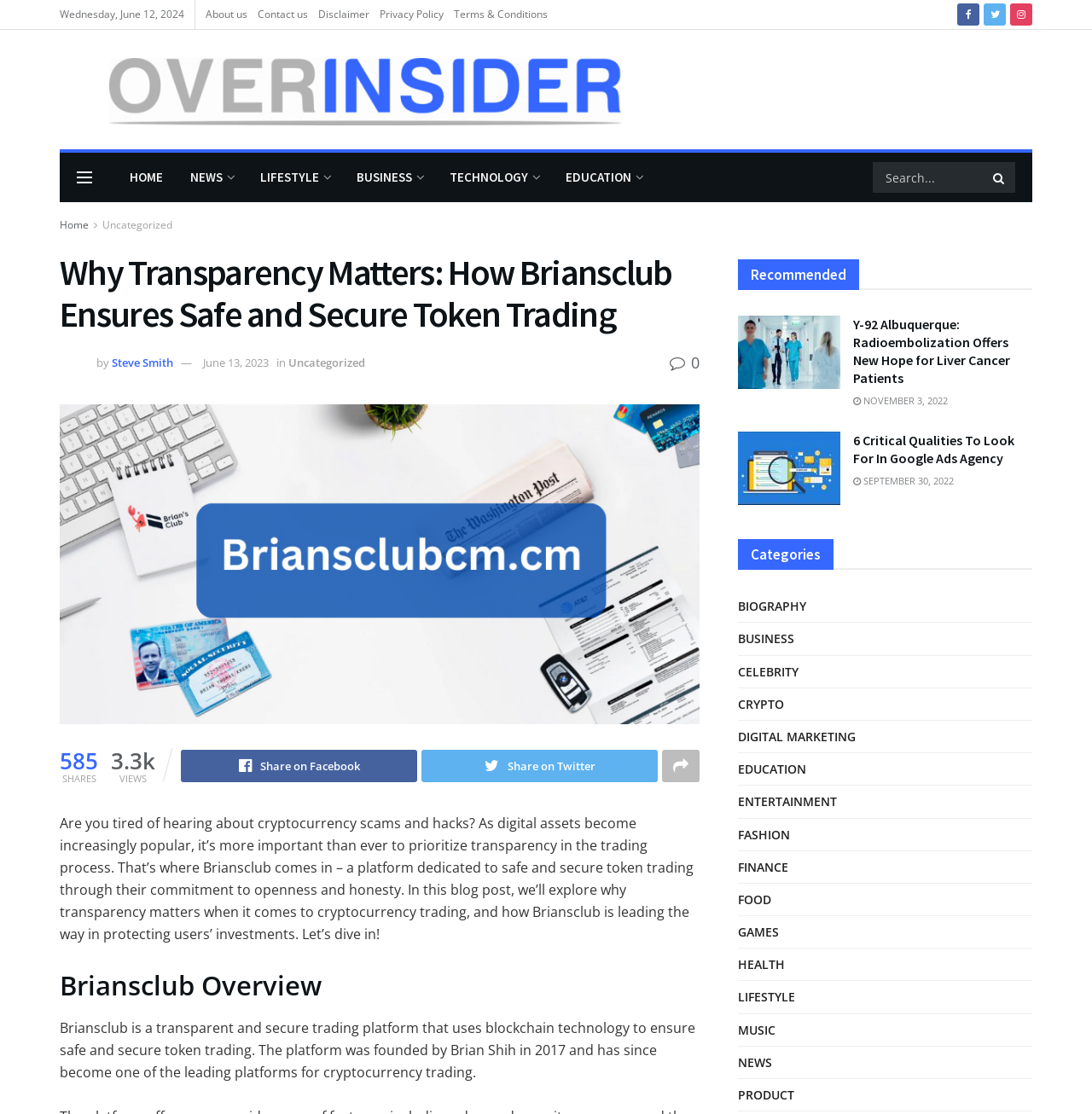What is the name of the platform mentioned in the article?
Please provide a detailed and comprehensive answer to the question.

I found the name of the platform by reading the article title 'Why Transparency Matters: How Briansclub Ensures Safe and Secure Token Trading' and also by looking at the text 'Briansclub is a transparent and secure trading platform...' which is located in the article content.